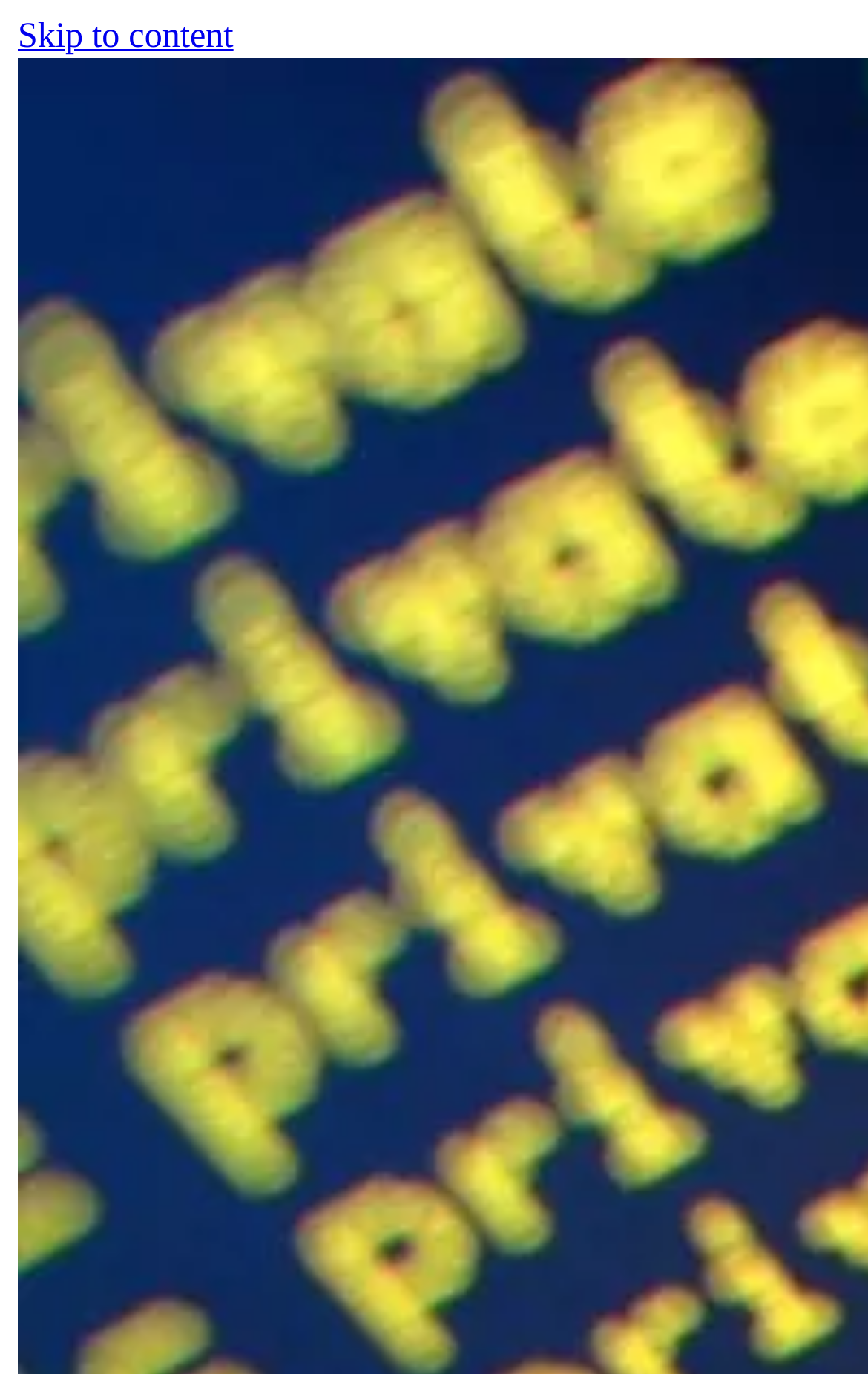For the given element description Skip to content, determine the bounding box coordinates of the UI element. The coordinates should follow the format (top-left x, top-left y, bottom-right x, bottom-right y) and be within the range of 0 to 1.

[0.021, 0.013, 0.269, 0.041]